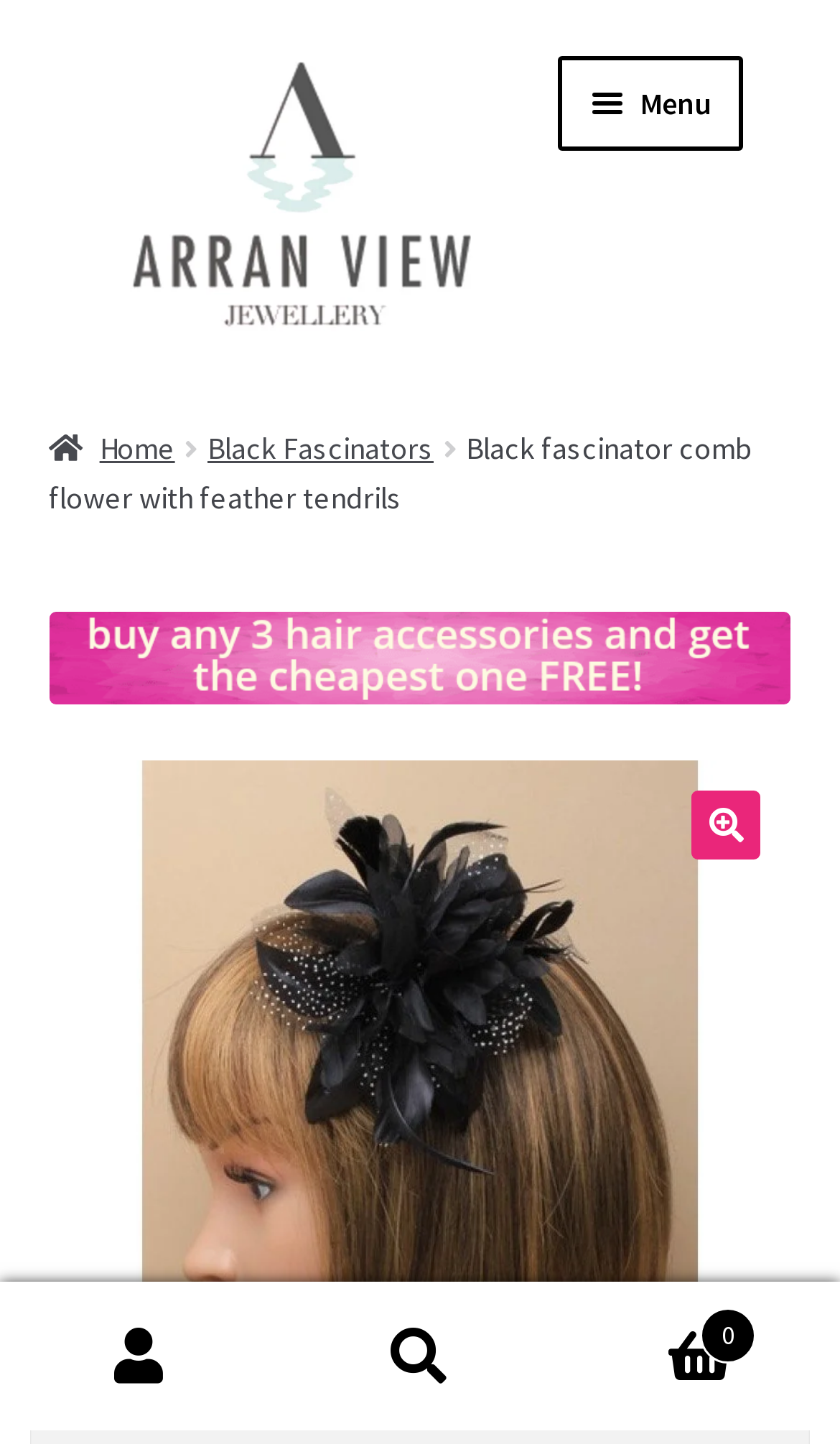Given the element description Search, predict the bounding box coordinates for the UI element in the webpage screenshot. The format should be (top-left x, top-left y, bottom-right x, bottom-right y), and the values should be between 0 and 1.

[0.333, 0.889, 0.667, 0.991]